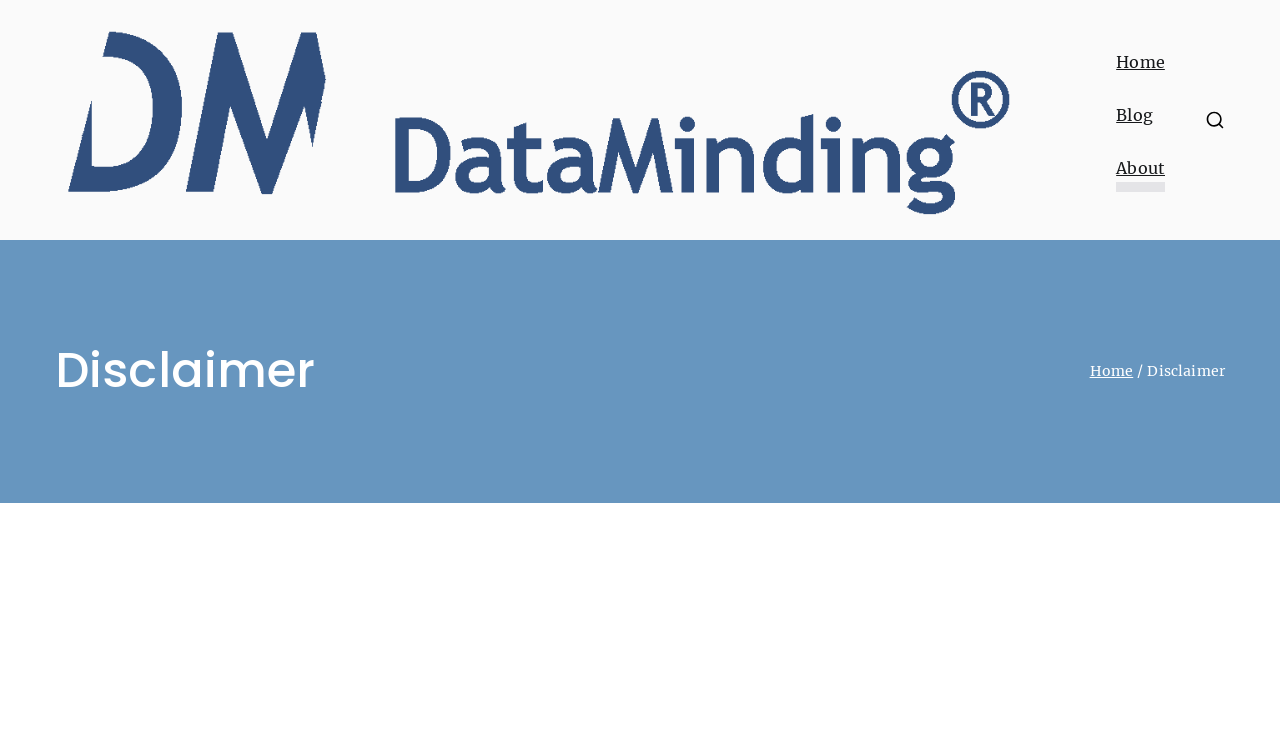How many navigation links are there?
Can you offer a detailed and complete answer to this question?

The navigation links can be found at the top right corner of the webpage. There are three links: 'Home', 'Blog', and 'About'. These links are identified by their element type as 'link' and their bounding box coordinates which indicate their vertical position.